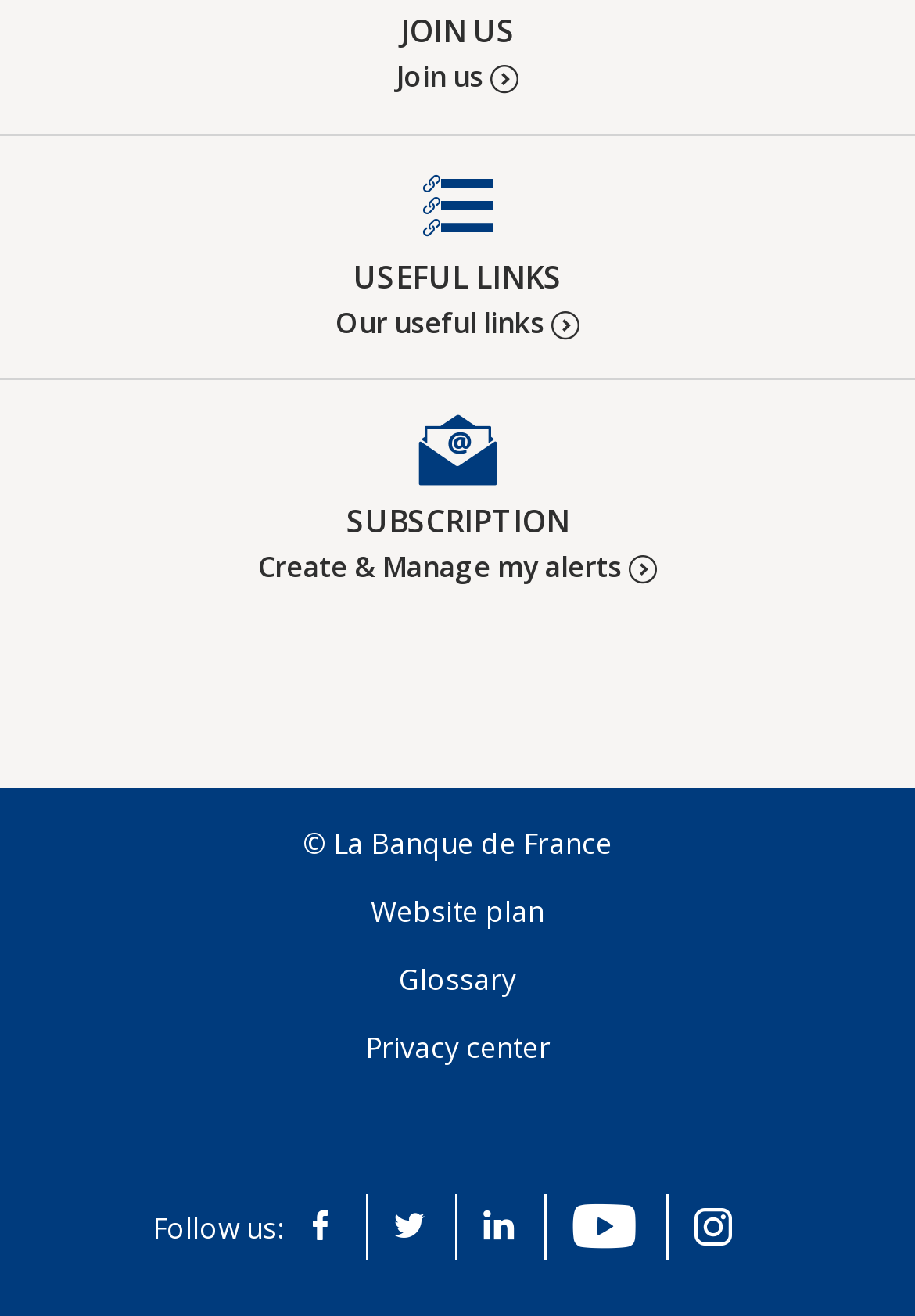Based on the element description: "USEFUL LINKS Our useful links", identify the UI element and provide its bounding box coordinates. Use four float numbers between 0 and 1, [left, top, right, bottom].

[0.0, 0.129, 1.0, 0.254]